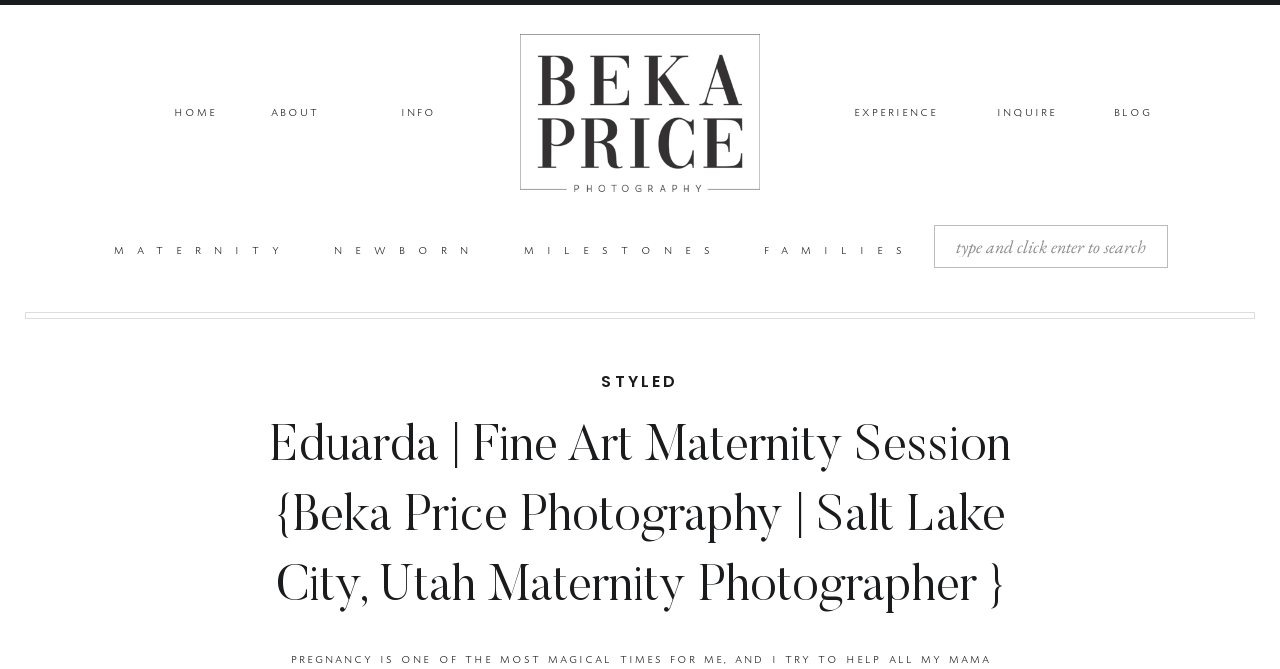Summarize the webpage in an elaborate manner.

This webpage is a photography portfolio focused on maternity, newborn, and birth photography. At the top, there is a navigation menu with links to "home", "about", "experience", "inquire", "info", and "blog". The "home" link is located at the top left, while the "blog" link is at the top right. 

Below the navigation menu, there is a search bar with a label "Search for:" and a text input field. To the left of the search bar, there are links to different photography categories, including "maternity", "newborn", "milestones", and "families". These links are arranged horizontally, with "maternity" at the leftmost position and "families" at the rightmost position.

The main content of the webpage is a featured maternity session, with a heading "Eduarda | Fine Art Maternity Session {Beka Price Photography | Salt Lake City, Utah Maternity Photographer }". Below this heading, there is a subheading "STYLED" with a link to a styled photography session. The webpage is likely showcasing the photographer's work and expertise in maternity photography, with a focus on fine art and styled sessions.